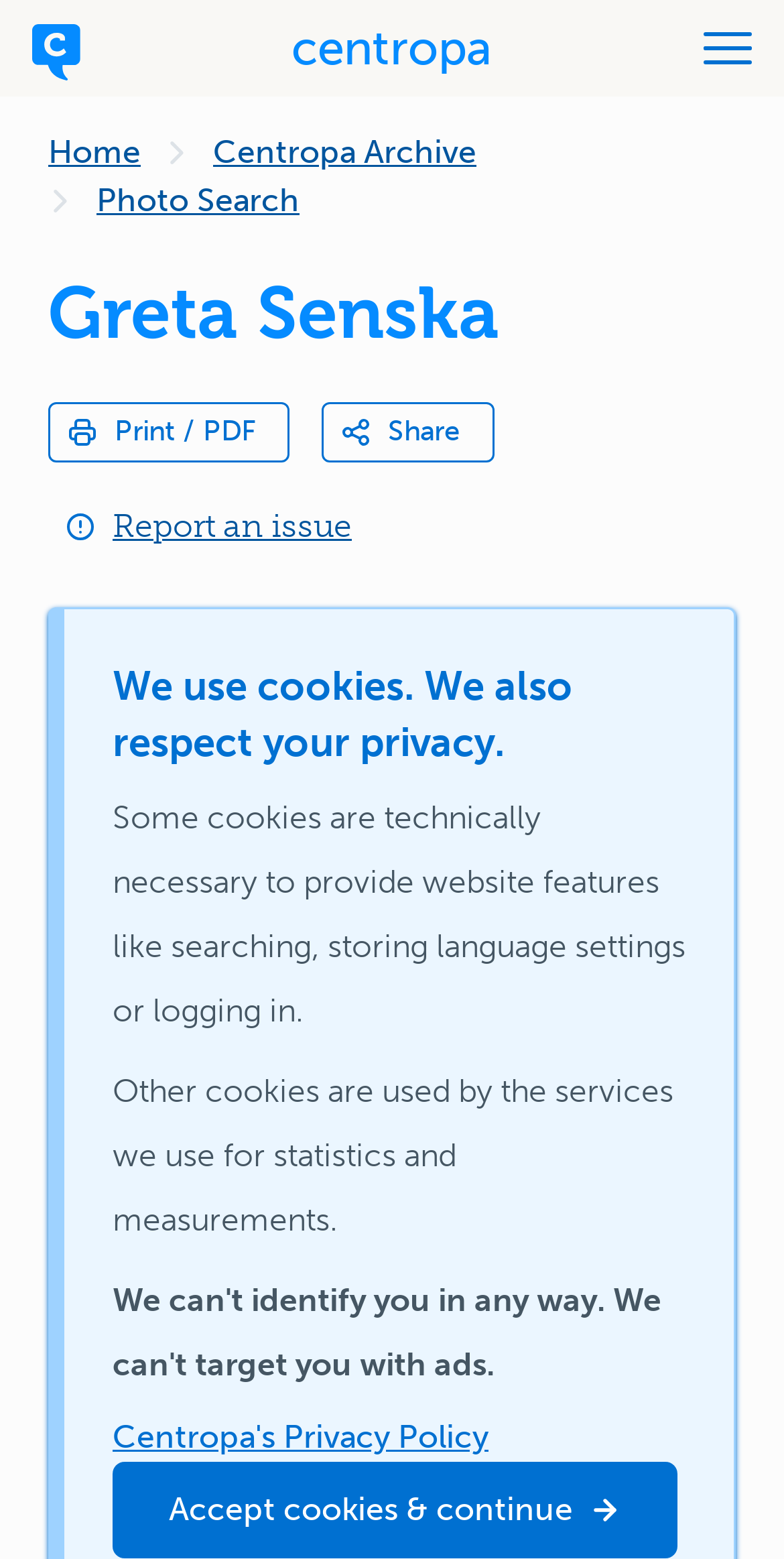Generate a detailed explanation of the webpage's features and information.

This webpage is about Greta Senska, with a focus on a picture of her taken in Brno in the early 1930s. At the top left, there is a link to the home page, accompanied by a small image. To the right of these elements, there is a link to "centropa". On the top right, a menu opener button is located.

Below the top elements, a navigation section, labeled as "Breadcrumb", spans across the page. It contains three links: "Home", "Centropa Archive", and "Photo Search". 

Under the navigation section, a heading "Greta Senska" is centered. Below this heading, there are several links and buttons. A link to "Print / PDF" is located on the left, followed by a details section with a disclosure triangle labeled "Share". On the right side, a link to "Report an issue" is present.

When the "Report an issue" link is clicked, a document section appears, which includes a heading about the website's use of cookies and respect for privacy. Within this section, there is a button to access Centropa's Privacy Policy. At the bottom of this section, a button to "Accept cookies & continue" is located.